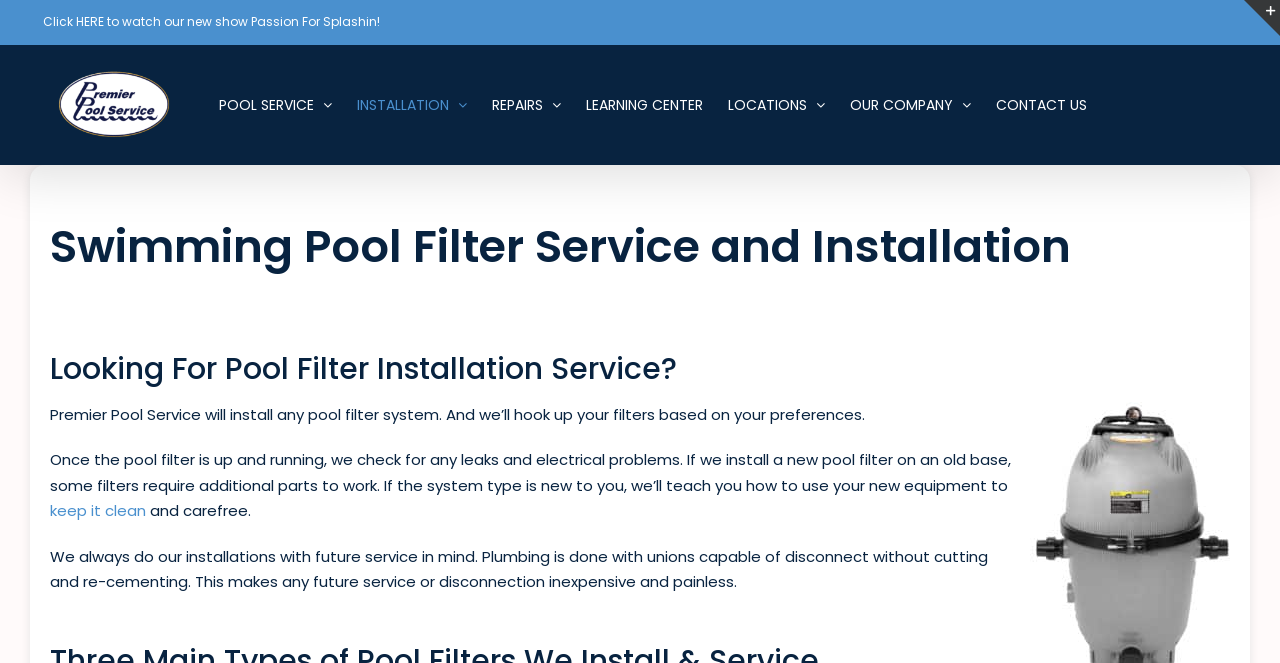What is the purpose of the 'LEARNING CENTER' link?
Using the information presented in the image, please offer a detailed response to the question.

The 'LEARNING CENTER' link is likely intended to educate users about pool maintenance and related topics. The presence of this link suggests that Premier Pool Service is committed to educating its customers and providing them with resources to learn about pool maintenance.